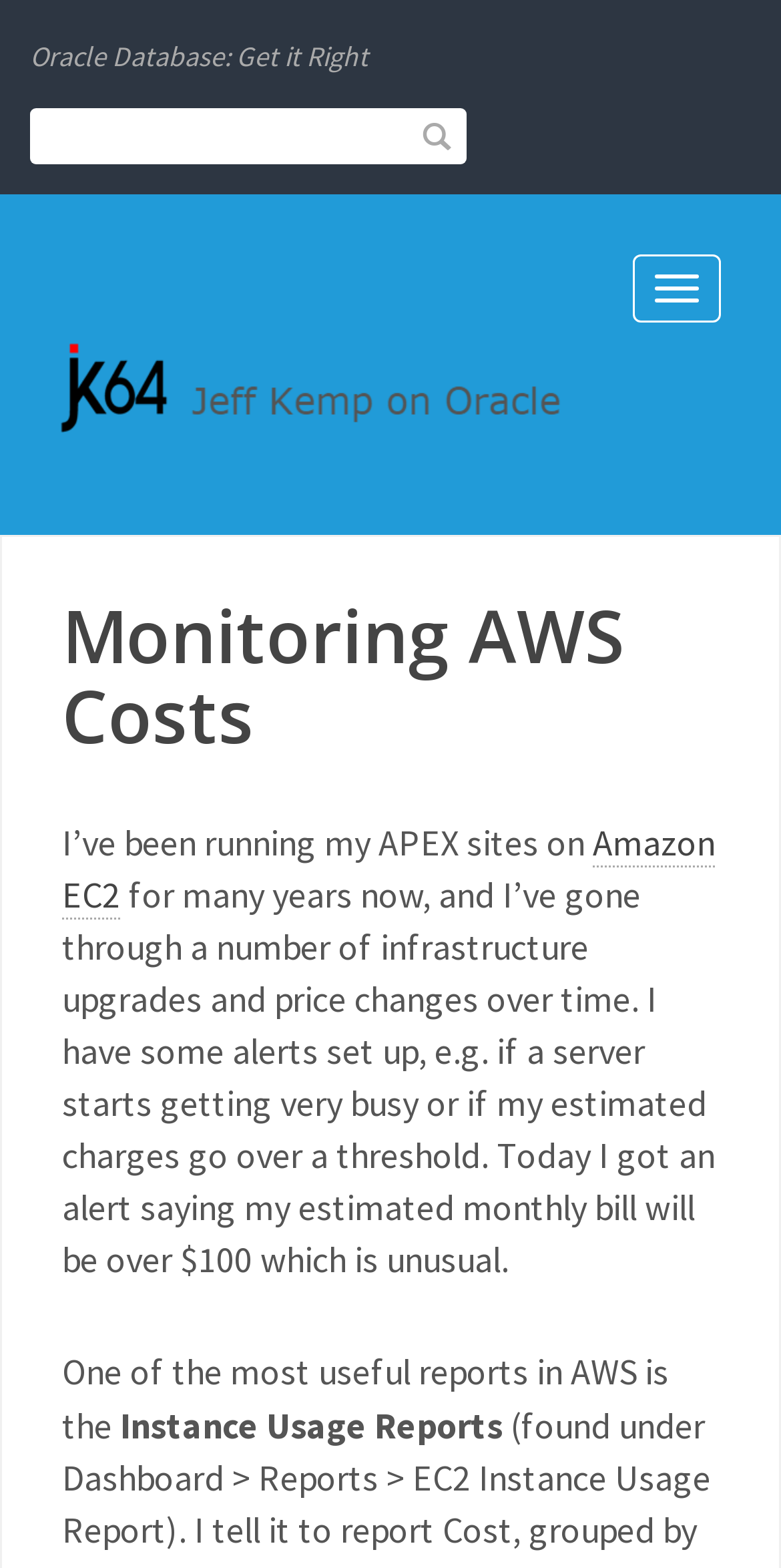Refer to the screenshot and give an in-depth answer to this question: What type of report is mentioned in the blog post?

I determined the answer by looking at the text 'One of the most useful reports in AWS is the Instance Usage Reports' which is mentioned in the blog post, indicating that the type of report being discussed is Instance Usage Reports.